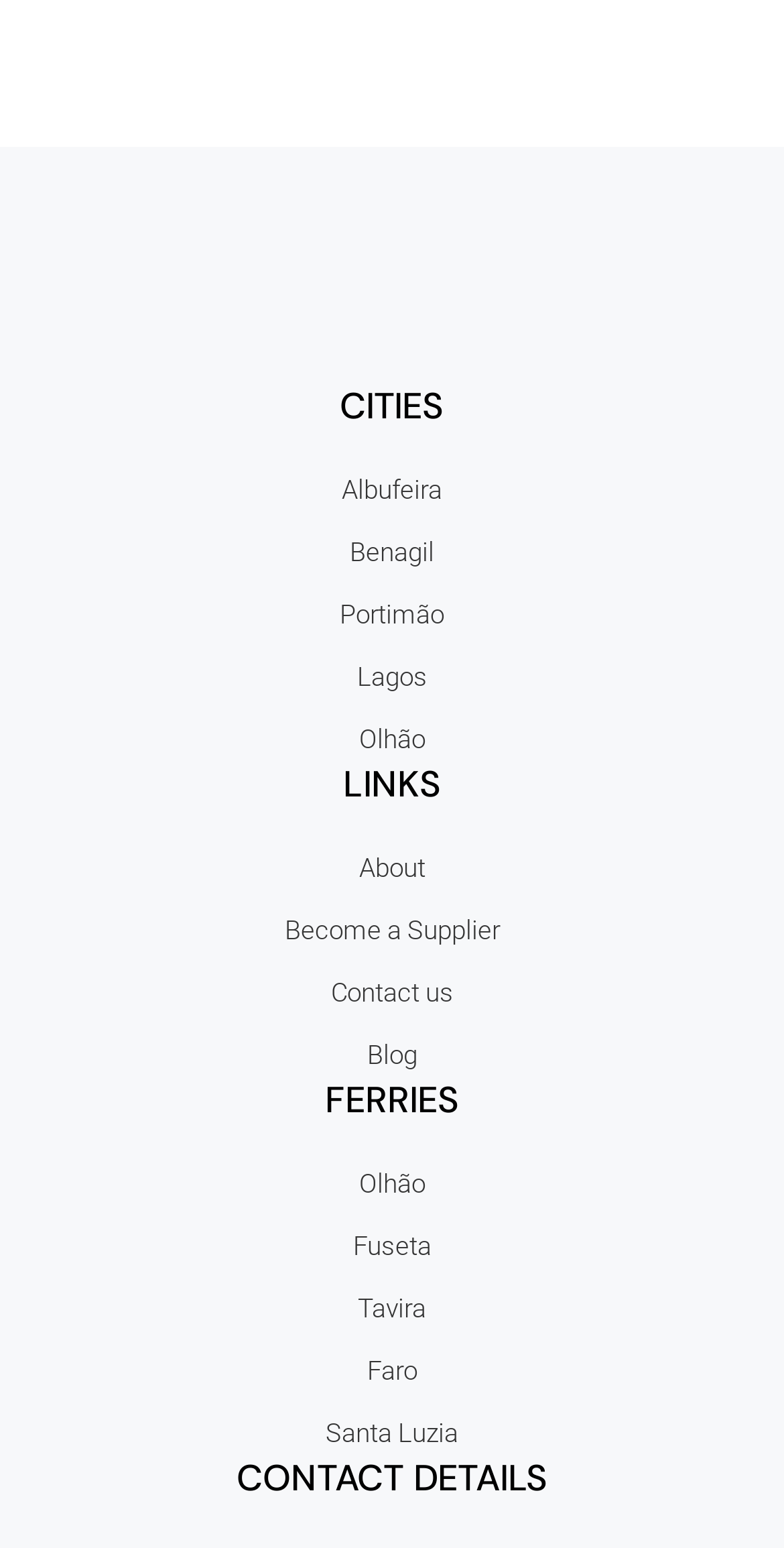Locate the bounding box coordinates of the element that should be clicked to fulfill the instruction: "Get ferry information for Olhão".

[0.026, 0.748, 0.974, 0.782]